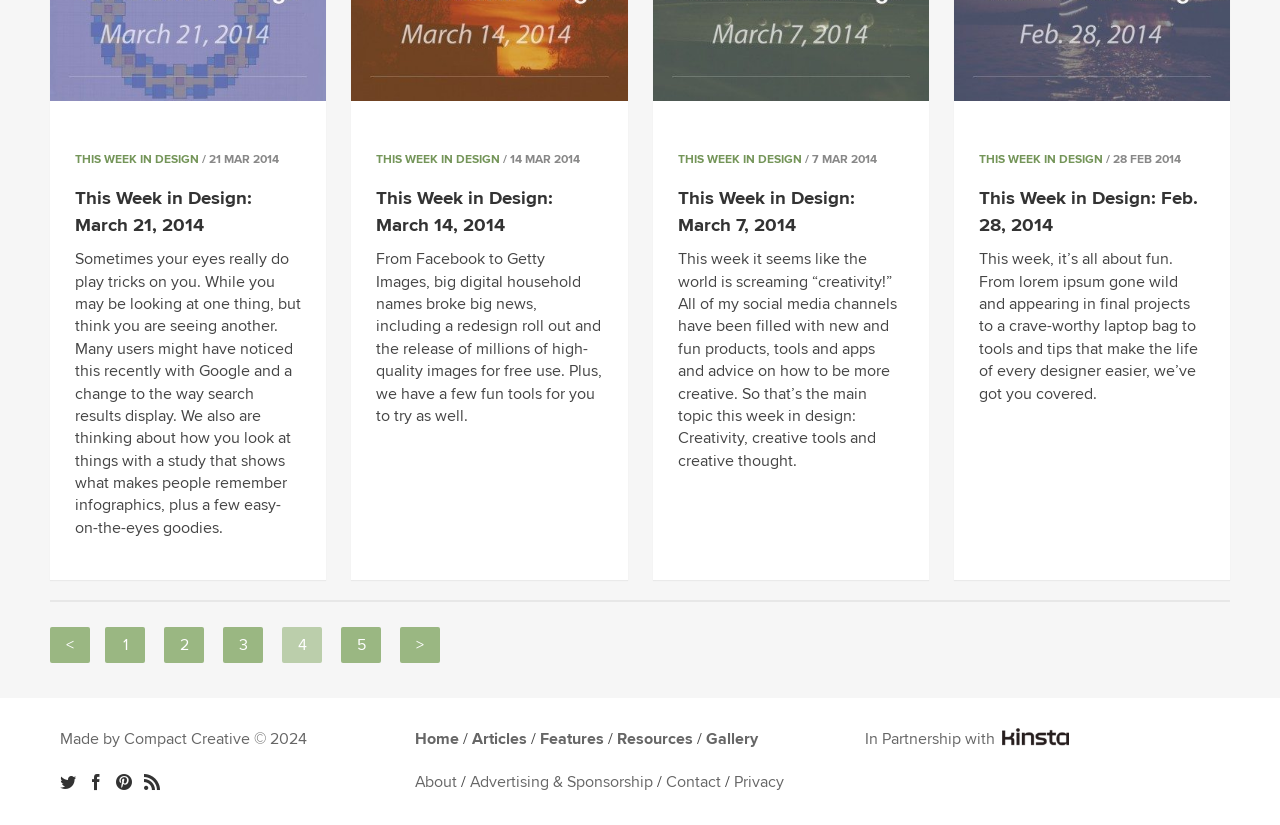Please identify the bounding box coordinates of the element's region that I should click in order to complete the following instruction: "Go to 'Gallery'". The bounding box coordinates consist of four float numbers between 0 and 1, i.e., [left, top, right, bottom].

[0.552, 0.884, 0.592, 0.908]